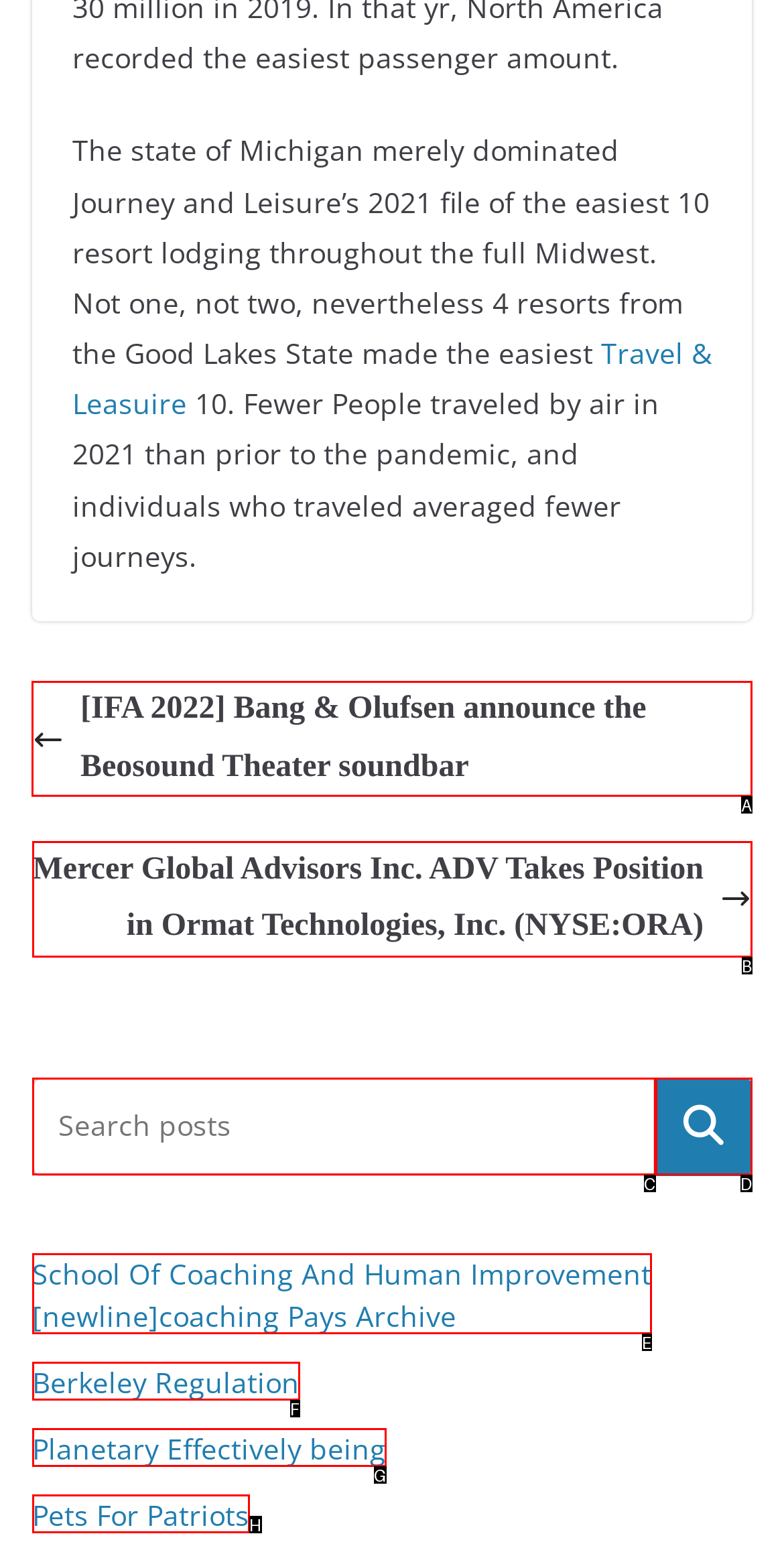Based on the choices marked in the screenshot, which letter represents the correct UI element to perform the task: Read about IFA 2022?

A